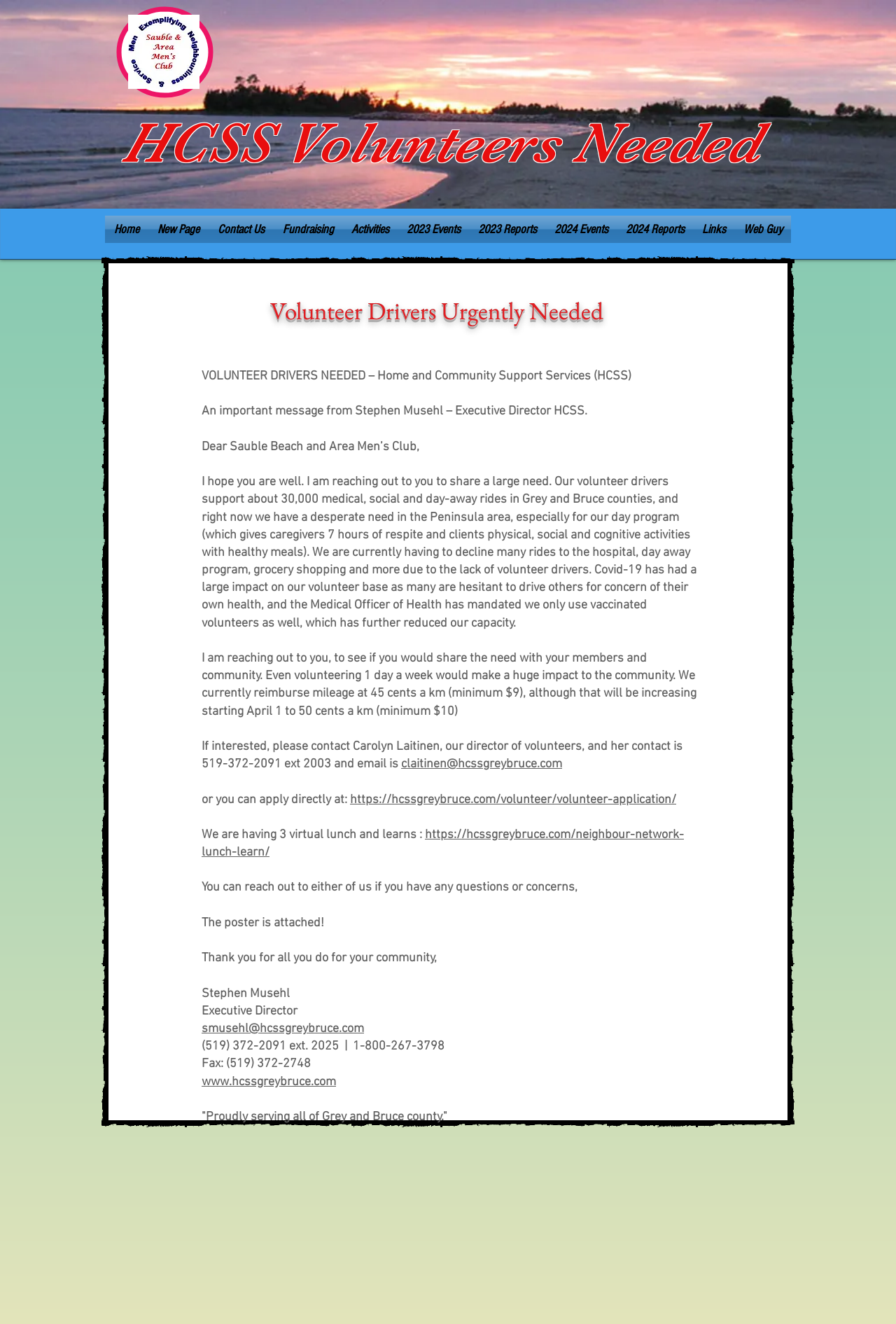Your task is to find and give the main heading text of the webpage.

HCSS Volunteers Needed